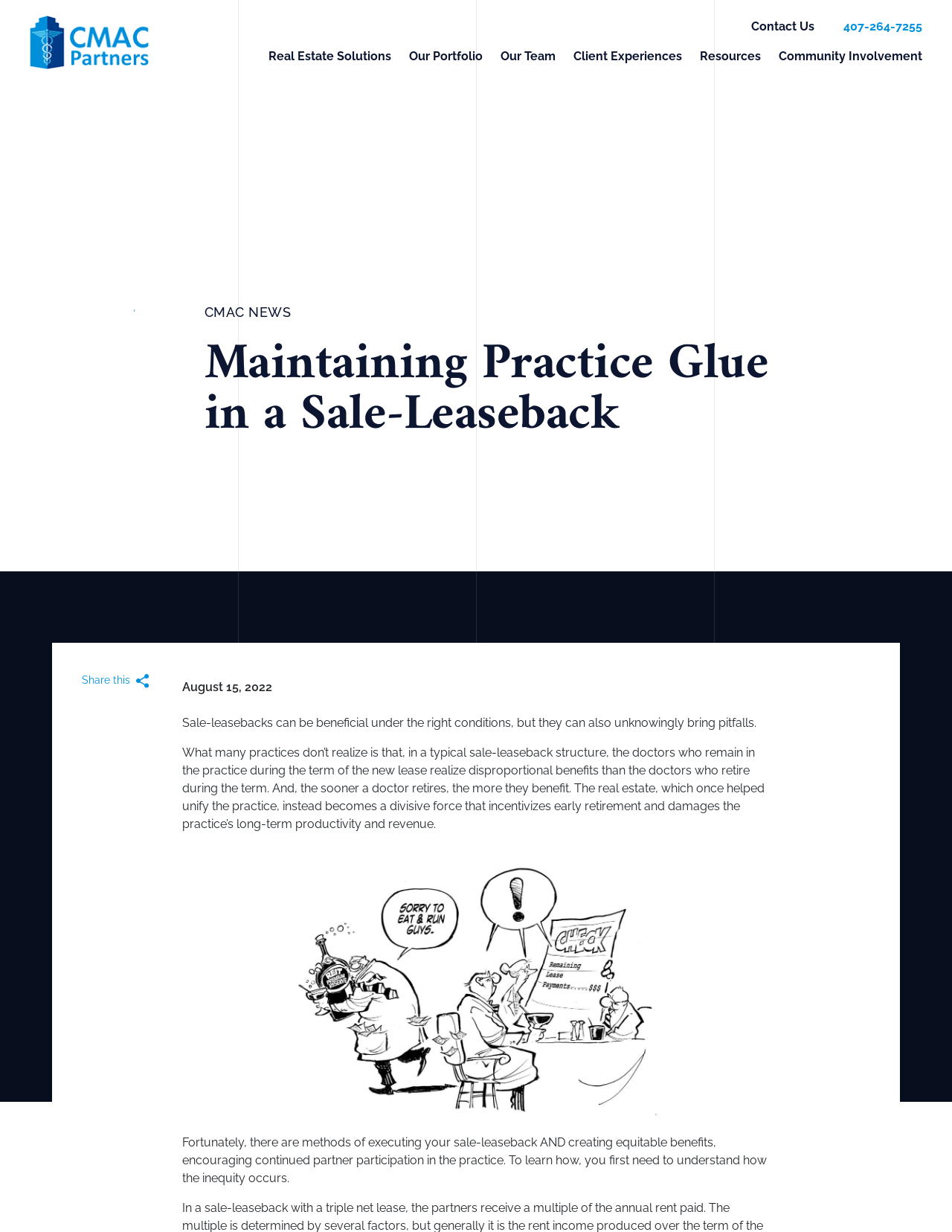Determine the bounding box coordinates of the clickable region to execute the instruction: "Read CMAC NEWS". The coordinates should be four float numbers between 0 and 1, denoted as [left, top, right, bottom].

[0.215, 0.245, 0.859, 0.261]